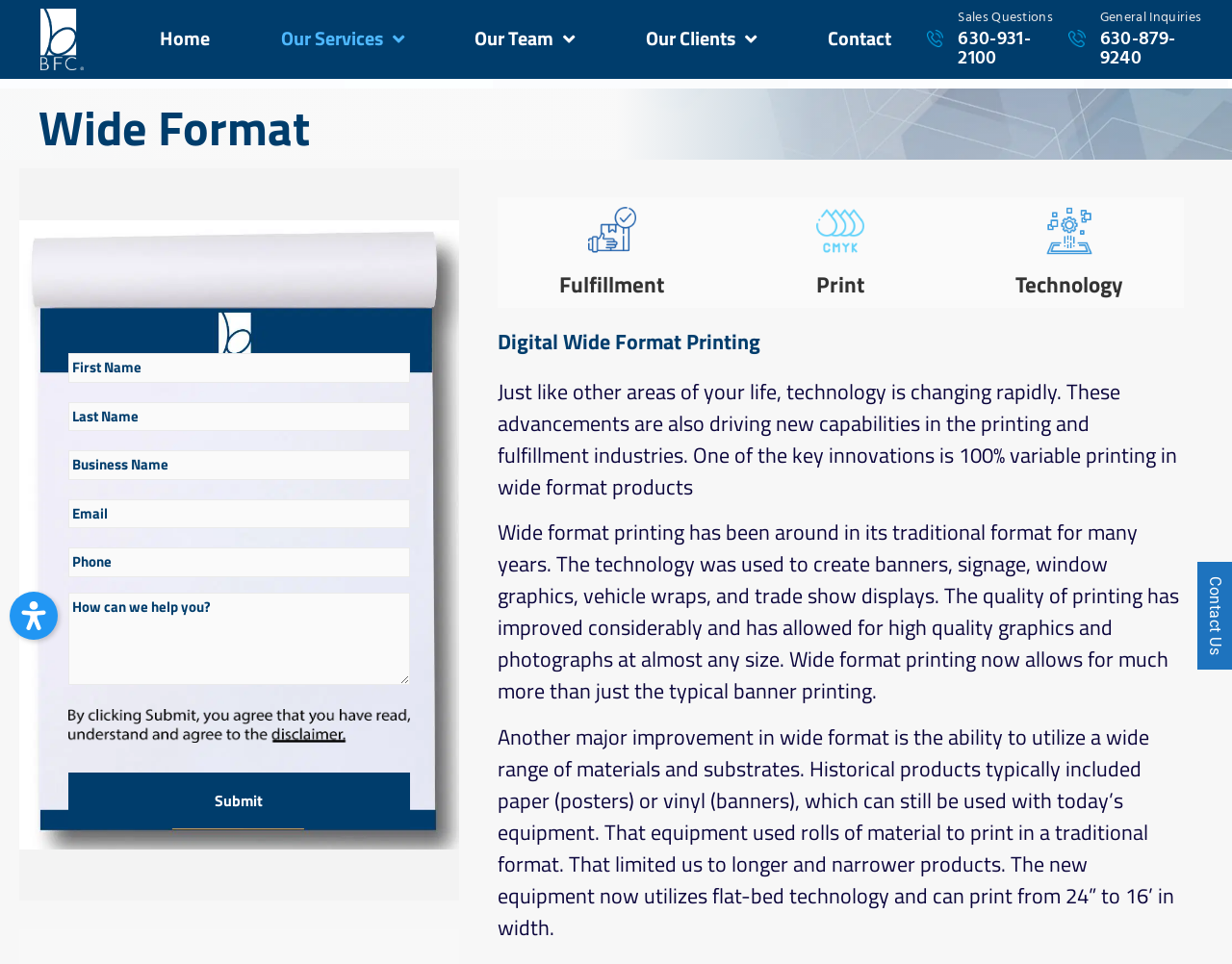Detail the webpage's structure and highlights in your description.

This webpage is about a company that specializes in wide format printing and fulfillment services. At the top, there is a navigation menu with links to "Home", "Our Services", "Our Team", "Our Clients", and "Contact". Below the navigation menu, there is a figure with a link, followed by two more figures with links, which are likely social media icons.

On the left side of the page, there is a heading "Wide Format" and a form with input fields for "First Name", "Last Name", "Business Name", "Email", "Phone", and "How can we help you?". Each input field has a required label. Below the form, there is a link to a disclaimer and a "Submit" button.

On the right side of the page, there are three sections with headings "Fulfillment", "Print", and "Technology", each with a link and a figure. Below these sections, there is a heading "Digital Wide Format Printing" and three paragraphs of text that describe the advancements in printing and fulfillment industries, the improvements in wide format printing, and the ability to utilize a wide range of materials and substrates.

At the bottom of the page, there is an image with a link to "Open Accessibility Panel" and a link to "Contact Us" on the right side.